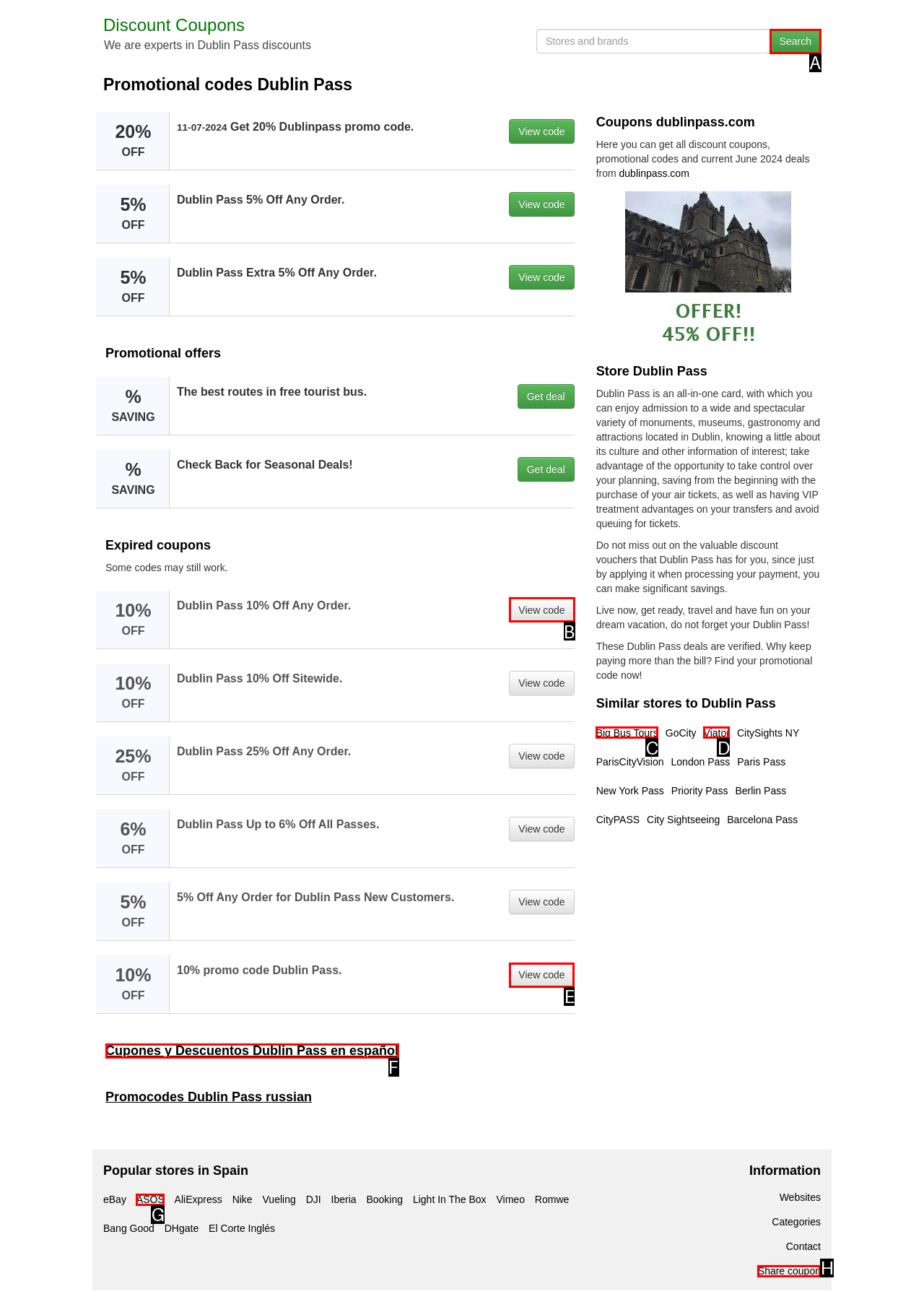Determine which element should be clicked for this task: View Dublin Pass 10% Off Any Order coupon
Answer with the letter of the selected option.

B